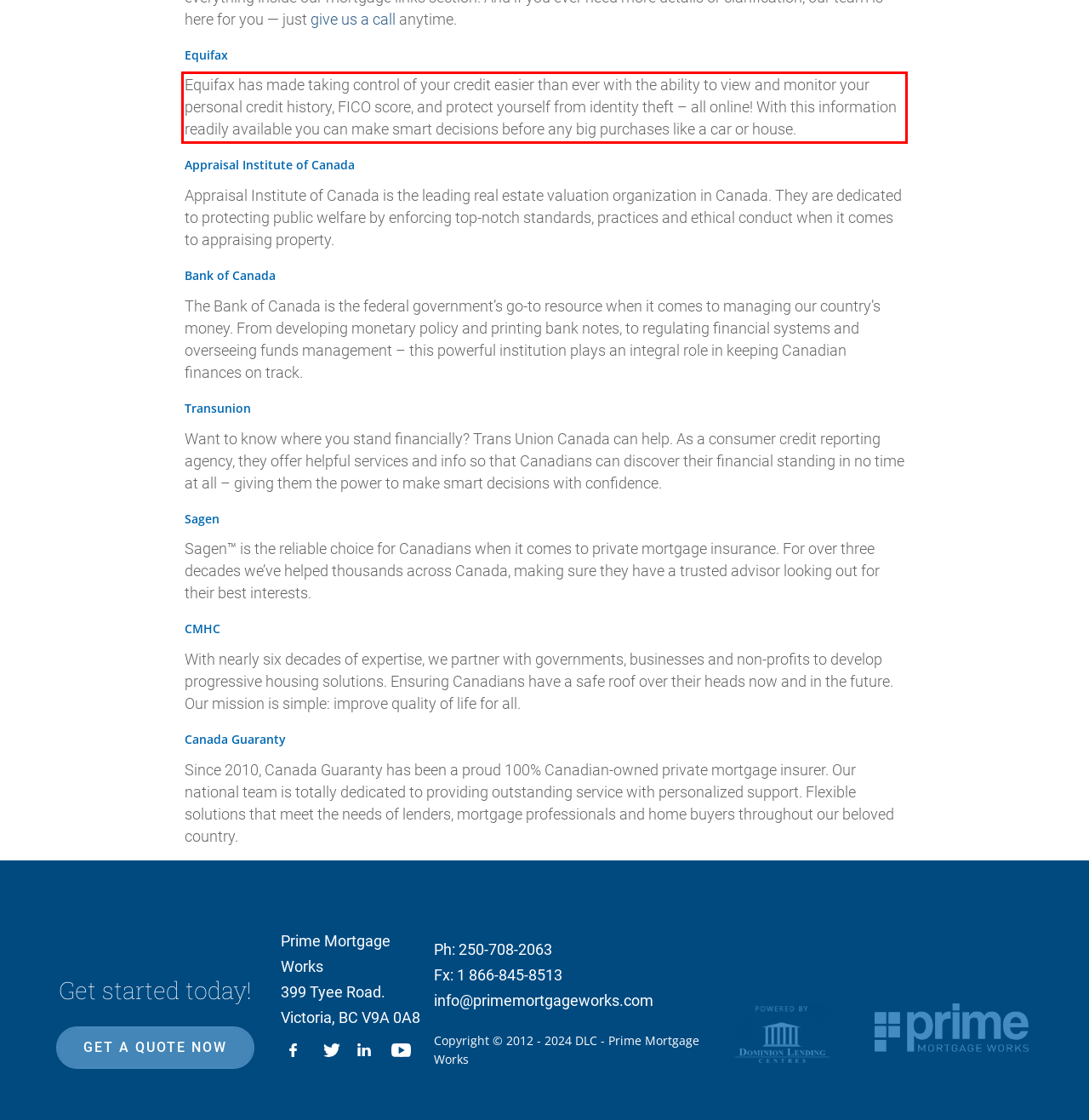Examine the webpage screenshot, find the red bounding box, and extract the text content within this marked area.

Equifax has made taking control of your credit easier than ever with the ability to view and monitor your personal credit history, FICO score, and protect yourself from identity theft – all online! With this information readily available you can make smart decisions before any big purchases like a car or house.